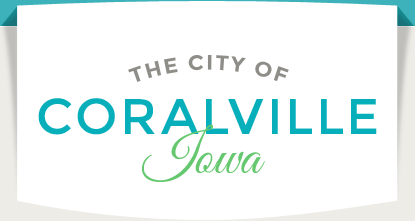What is the font style of the word 'Iowa'?
Examine the webpage screenshot and provide an in-depth answer to the question.

Upon closer inspection, I observed that the word 'Iowa' is written in an elegant script font, which adds a touch of sophistication to the overall design of the logo.